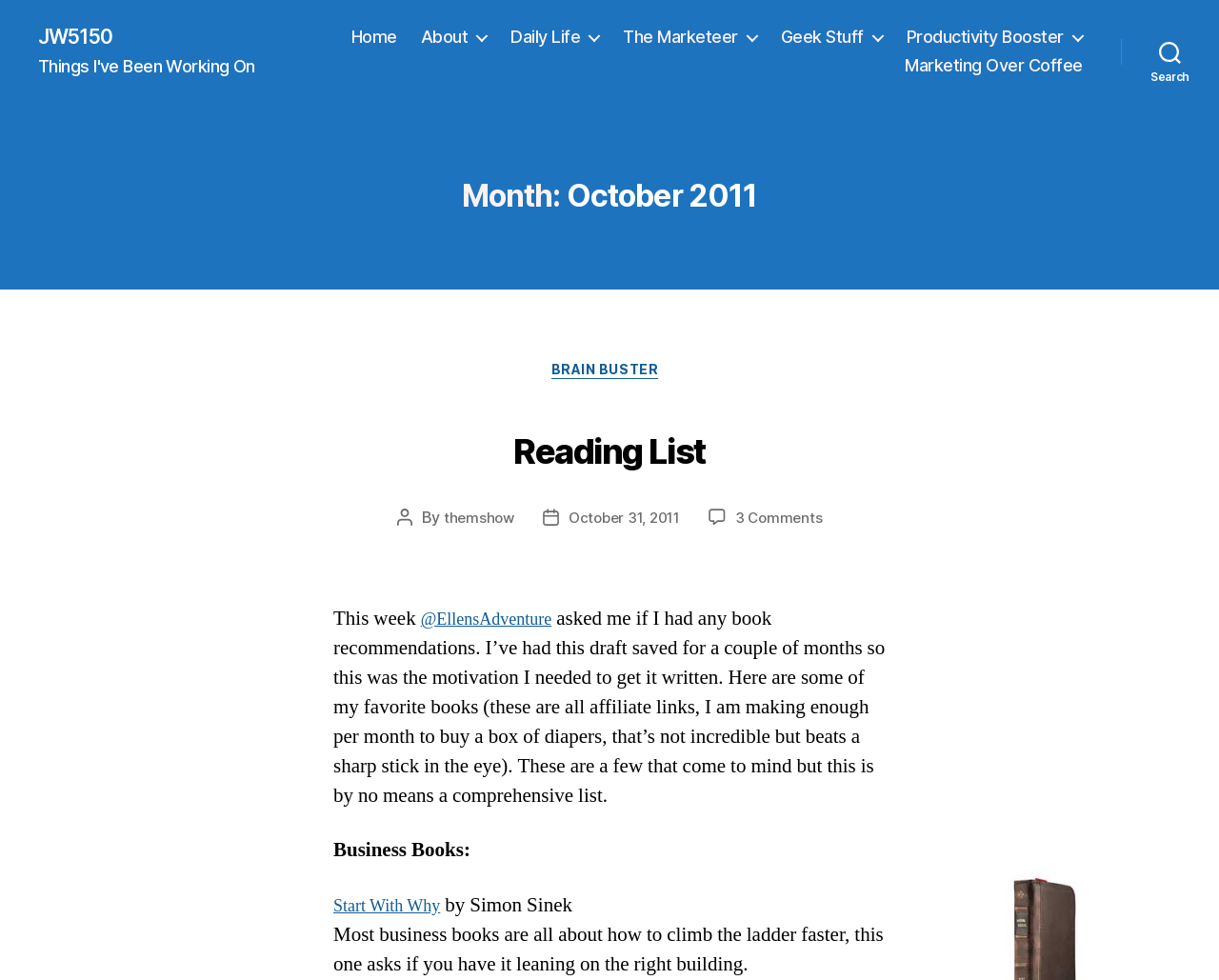Please identify the bounding box coordinates of the element's region that I should click in order to complete the following instruction: "Click on the Home link". The bounding box coordinates consist of four float numbers between 0 and 1, i.e., [left, top, right, bottom].

[0.288, 0.029, 0.326, 0.05]